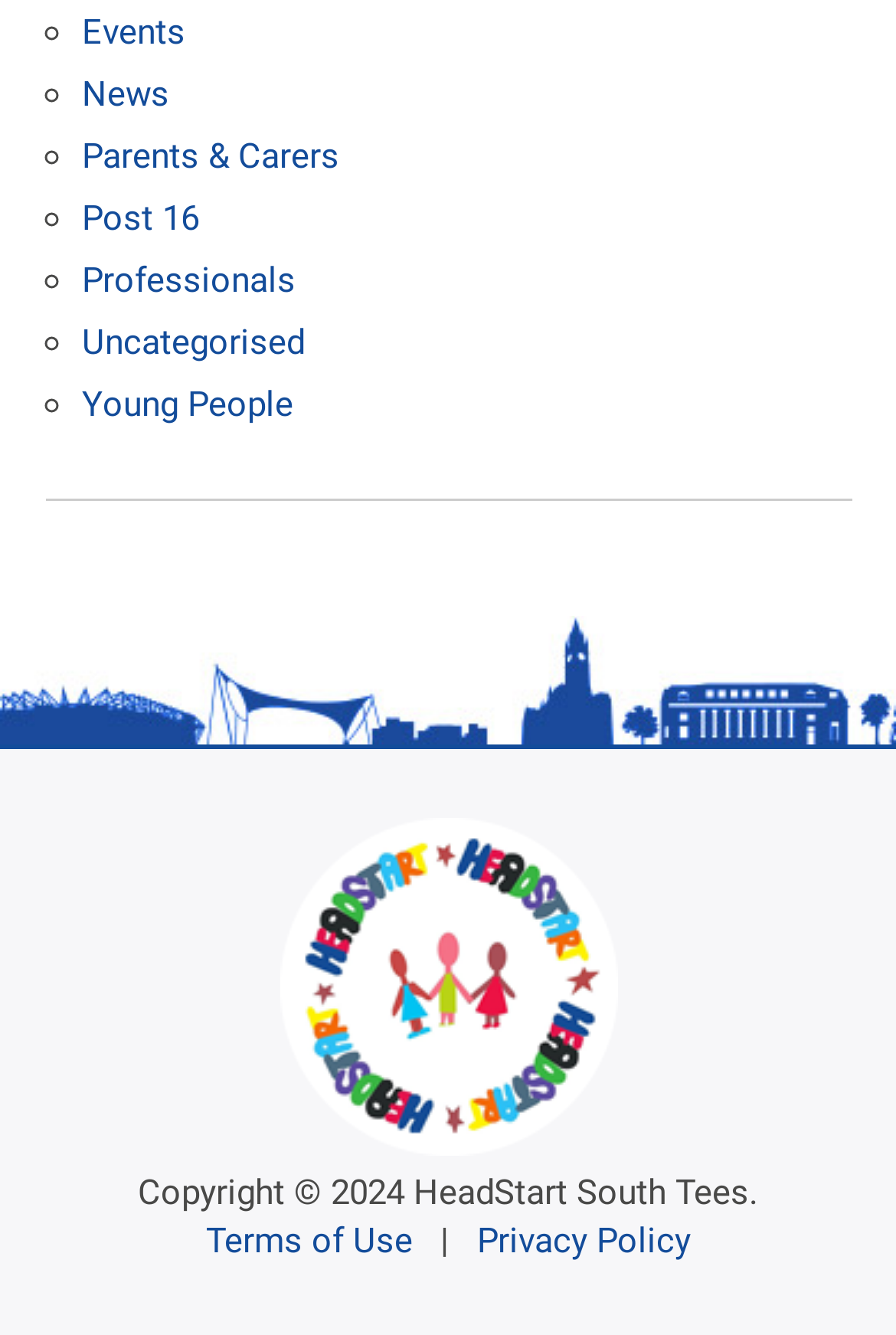Determine the bounding box coordinates of the clickable region to execute the instruction: "Read Privacy Policy". The coordinates should be four float numbers between 0 and 1, denoted as [left, top, right, bottom].

[0.532, 0.914, 0.771, 0.945]